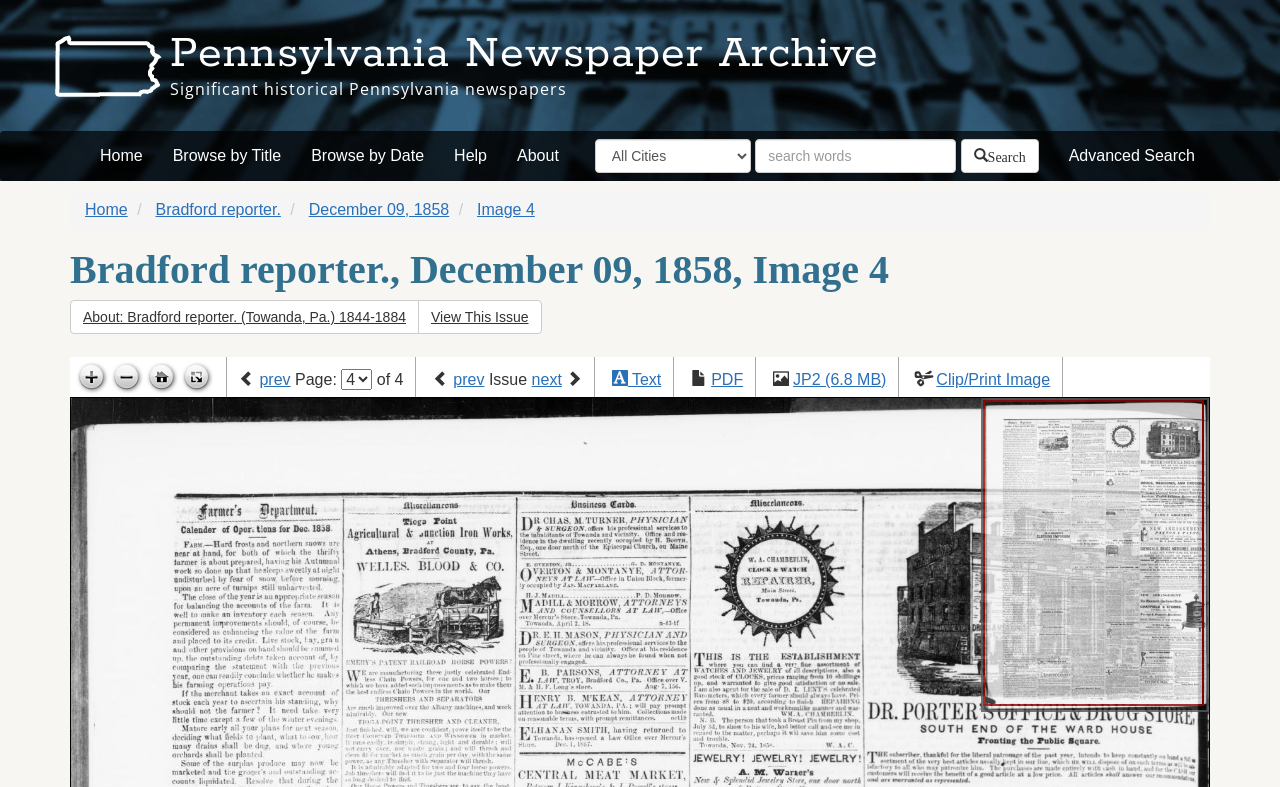What are the options to browse the newspapers?
Based on the visual information, provide a detailed and comprehensive answer.

The question is asking for the options to browse the newspapers, which can be found in the links 'Browse by Title' and 'Browse by Date' at the top of the webpage.